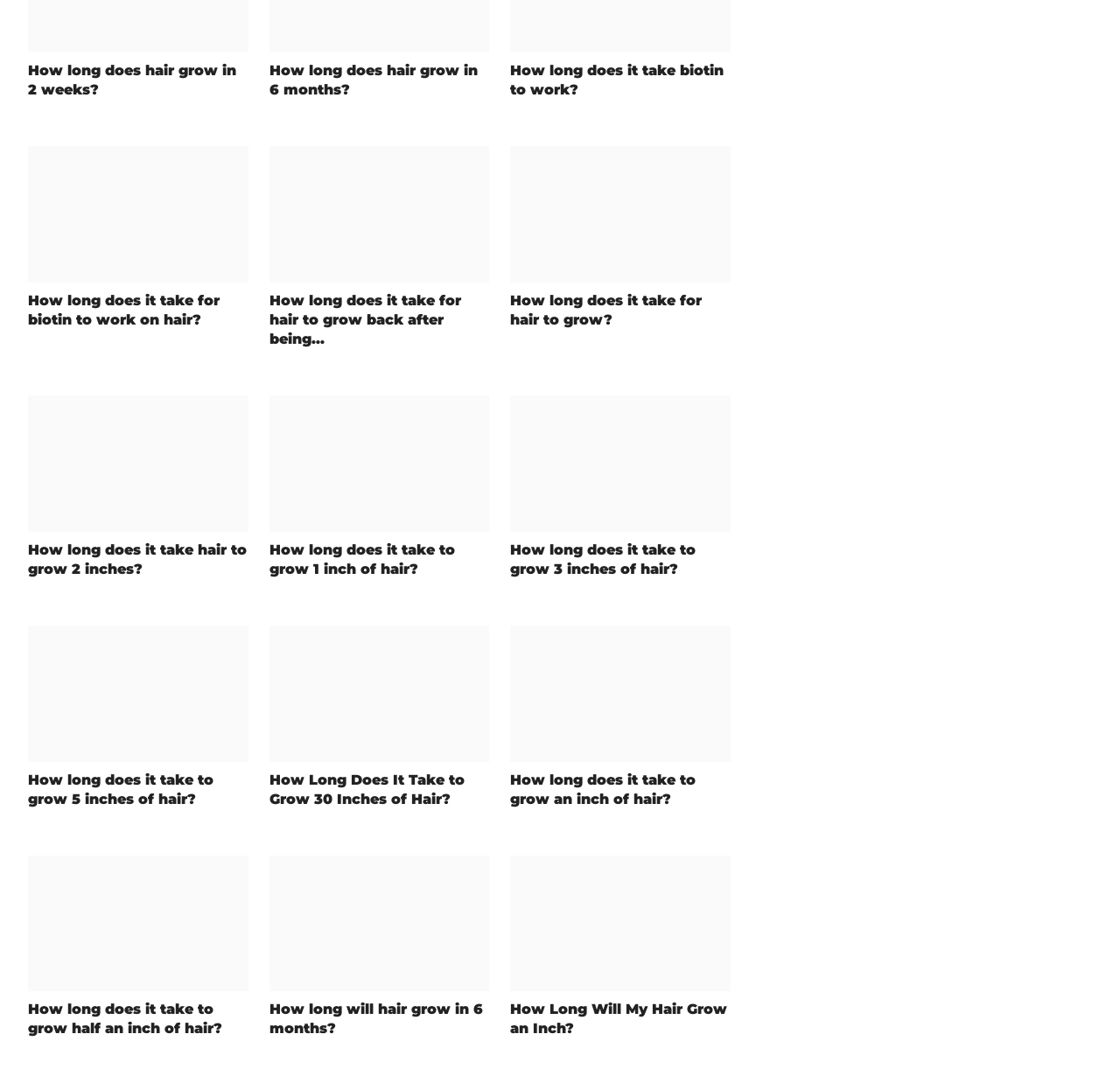Determine the bounding box coordinates for the area that should be clicked to carry out the following instruction: "View 'How long does it take for hair to grow back after being cut too short?'".

[0.24, 0.137, 0.437, 0.264]